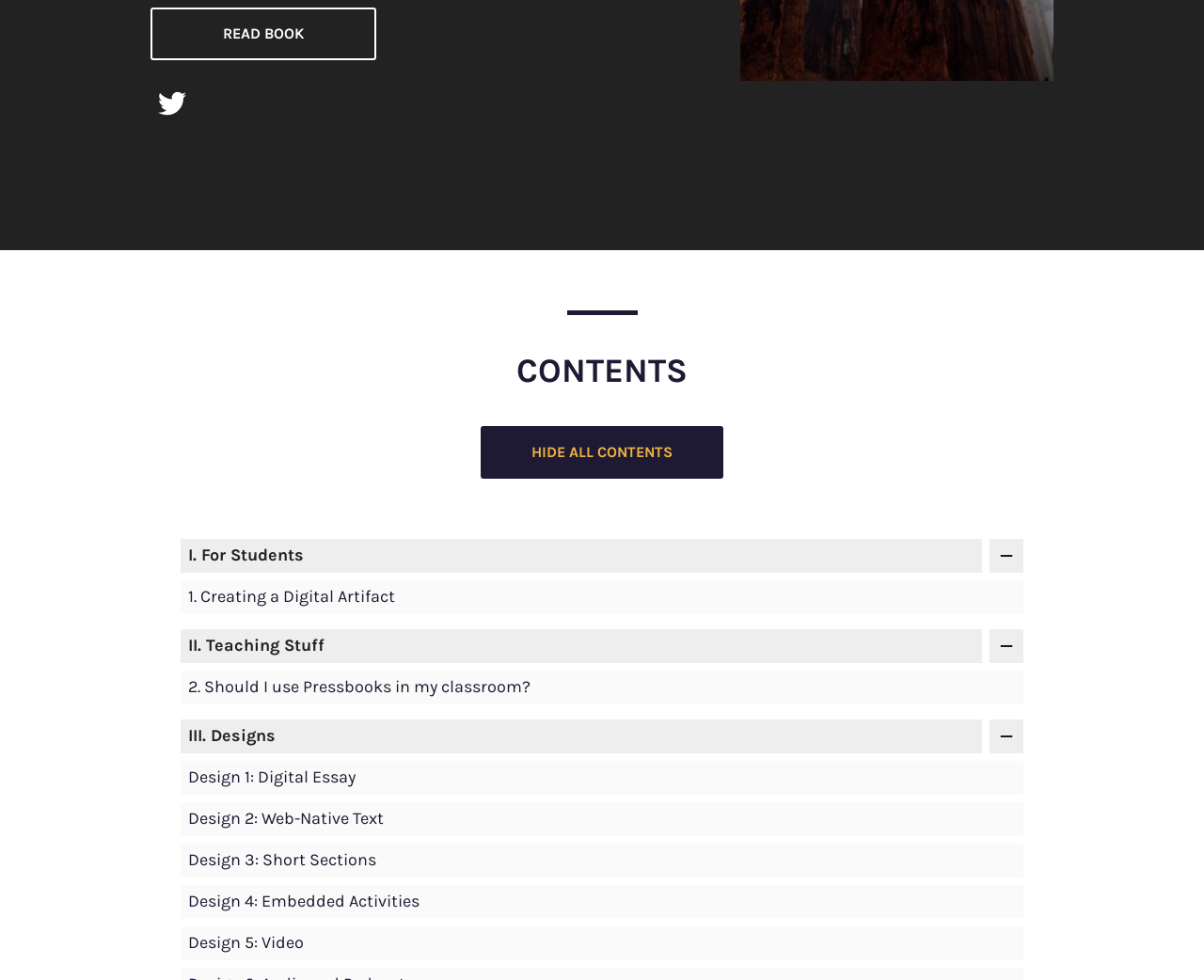From the screenshot, find the bounding box of the UI element matching this description: "Read Book". Supply the bounding box coordinates in the form [left, top, right, bottom], each a float between 0 and 1.

[0.125, 0.008, 0.312, 0.061]